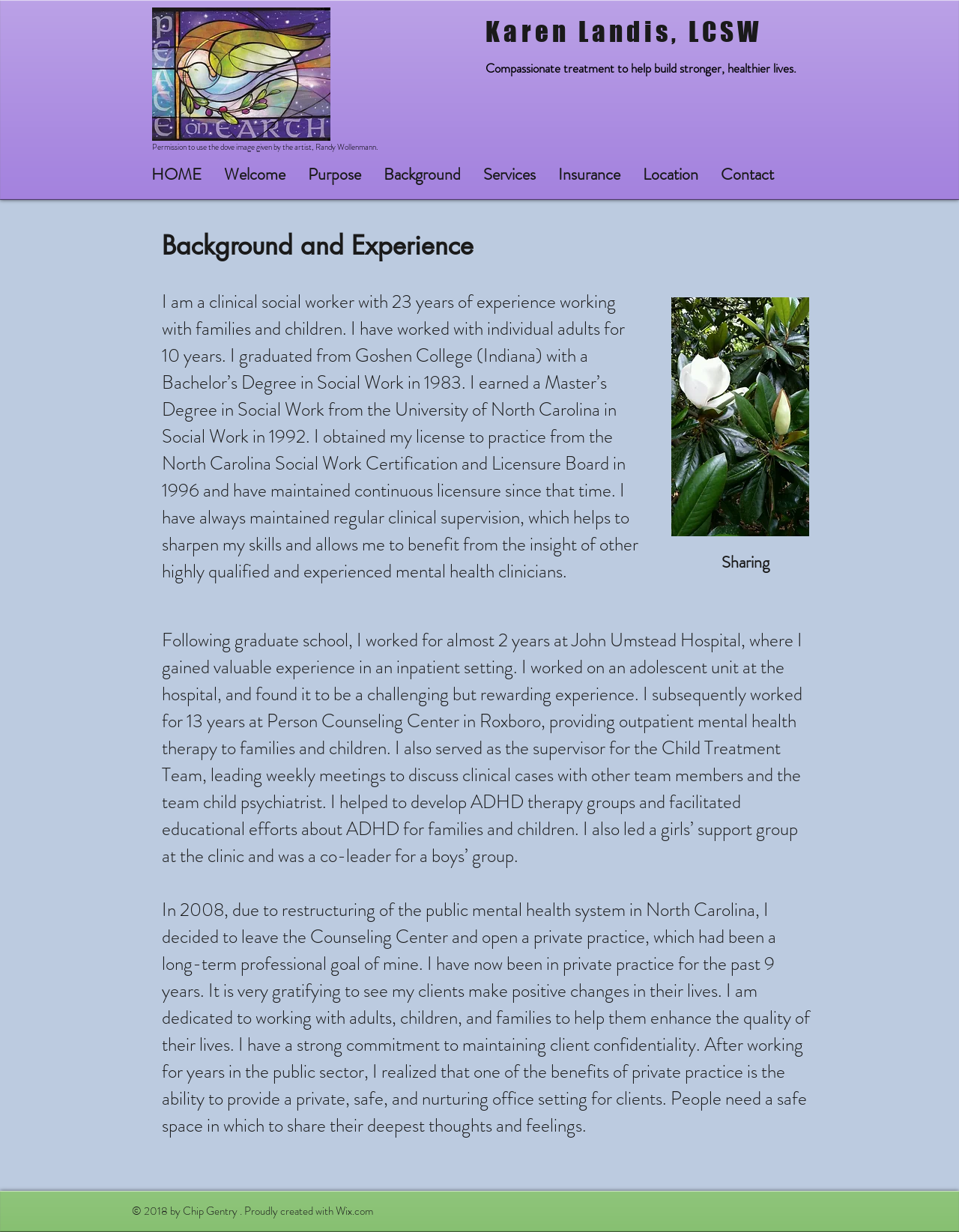What is the name of the counseling center where Karen Landis worked?
Please analyze the image and answer the question with as much detail as possible.

According to the webpage content, in the section 'Background and Experience', it is stated that 'I subsequently worked for 13 years at Person Counseling Center in Roxboro, providing outpatient mental health therapy to families and children.' This explicitly mentions the name of the counseling center where Karen Landis worked.